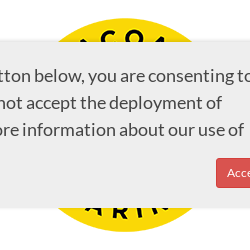What is the purpose of the notification?
Provide a detailed answer to the question, using the image to inform your response.

The message informs users that by clicking the 'Accept' button, they consent to the deployment of cookies, essential for enhancing the browsing experience, which suggests that the purpose of the notification is to obtain cookie consent from users.